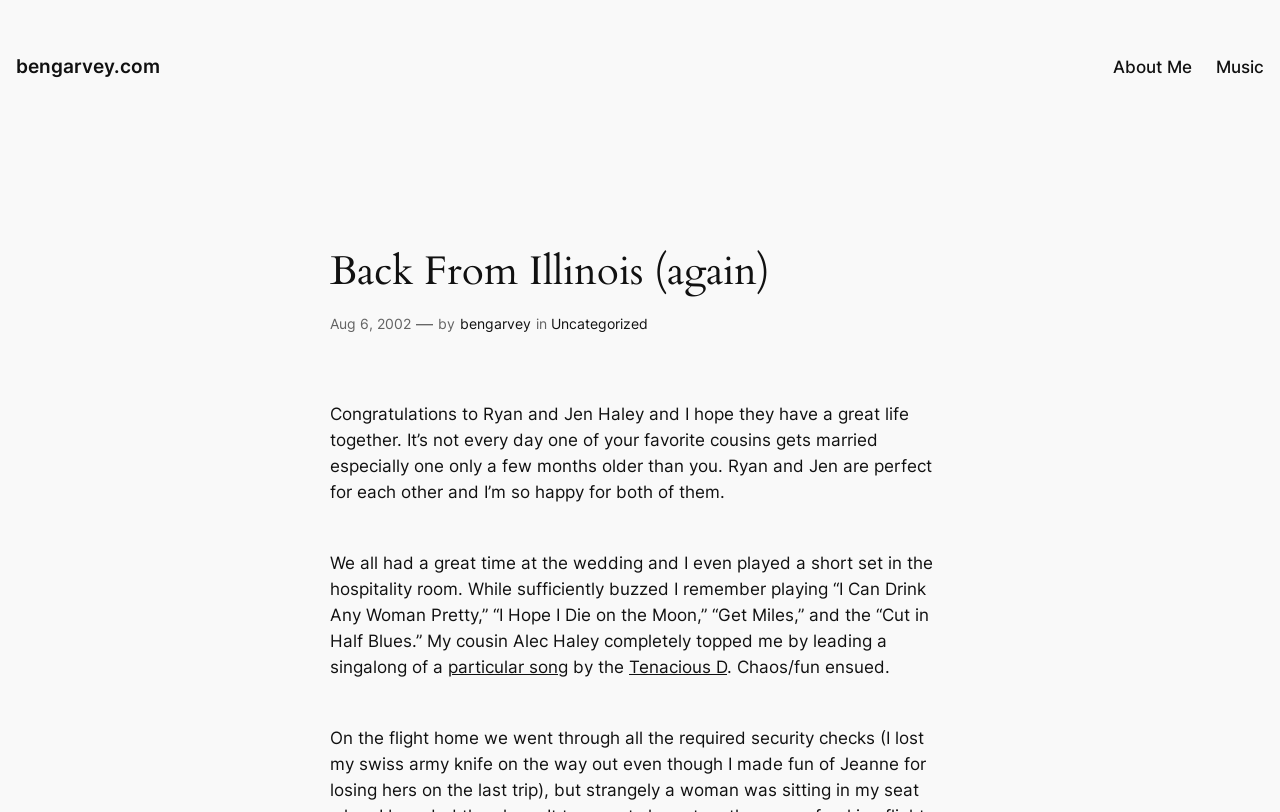Provide your answer to the question using just one word or phrase: What is the category of the article?

Uncategorized